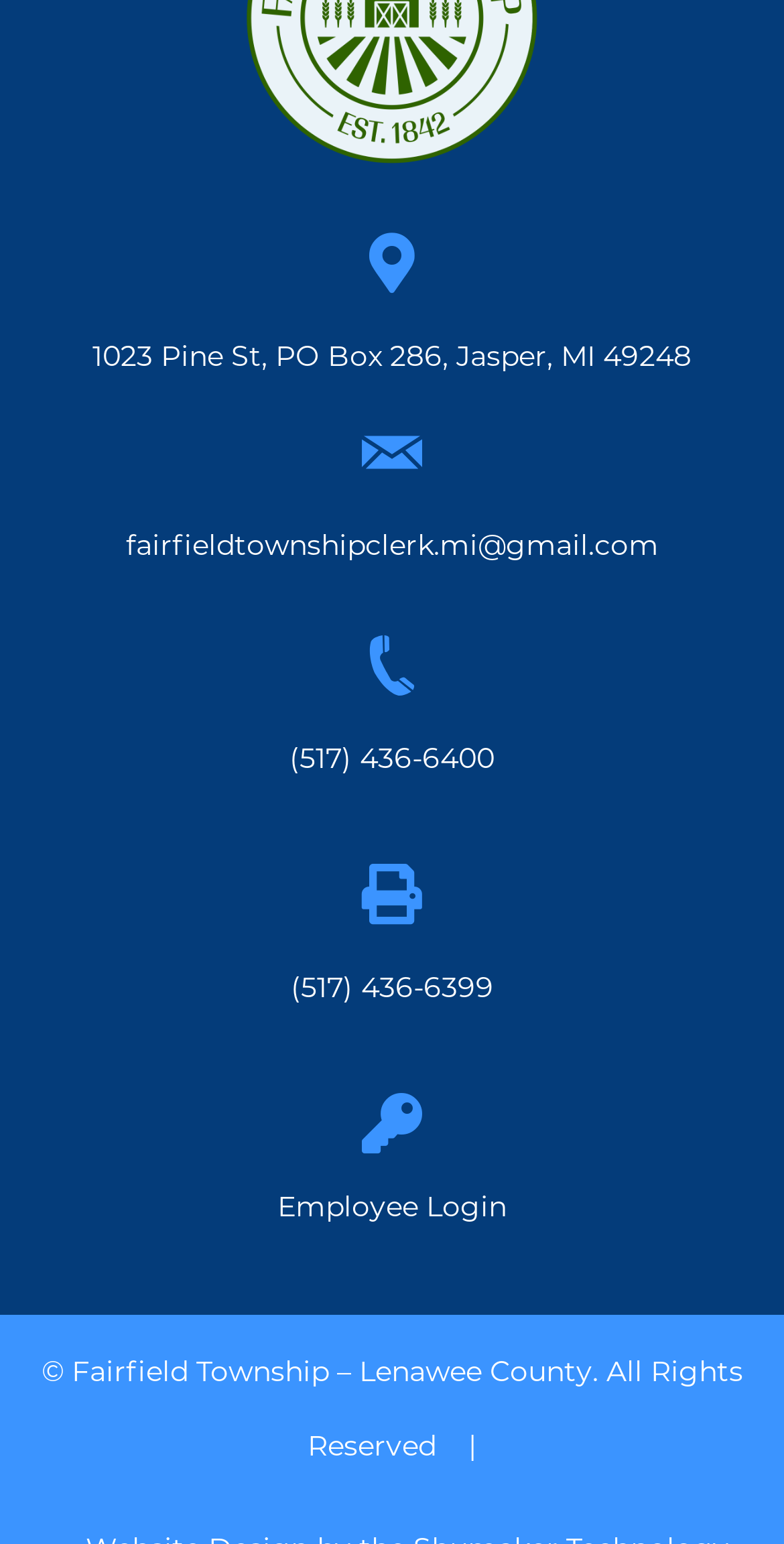Please provide a one-word or phrase answer to the question: 
What is the phone number of Fairfield Township?

(517) 436-6400